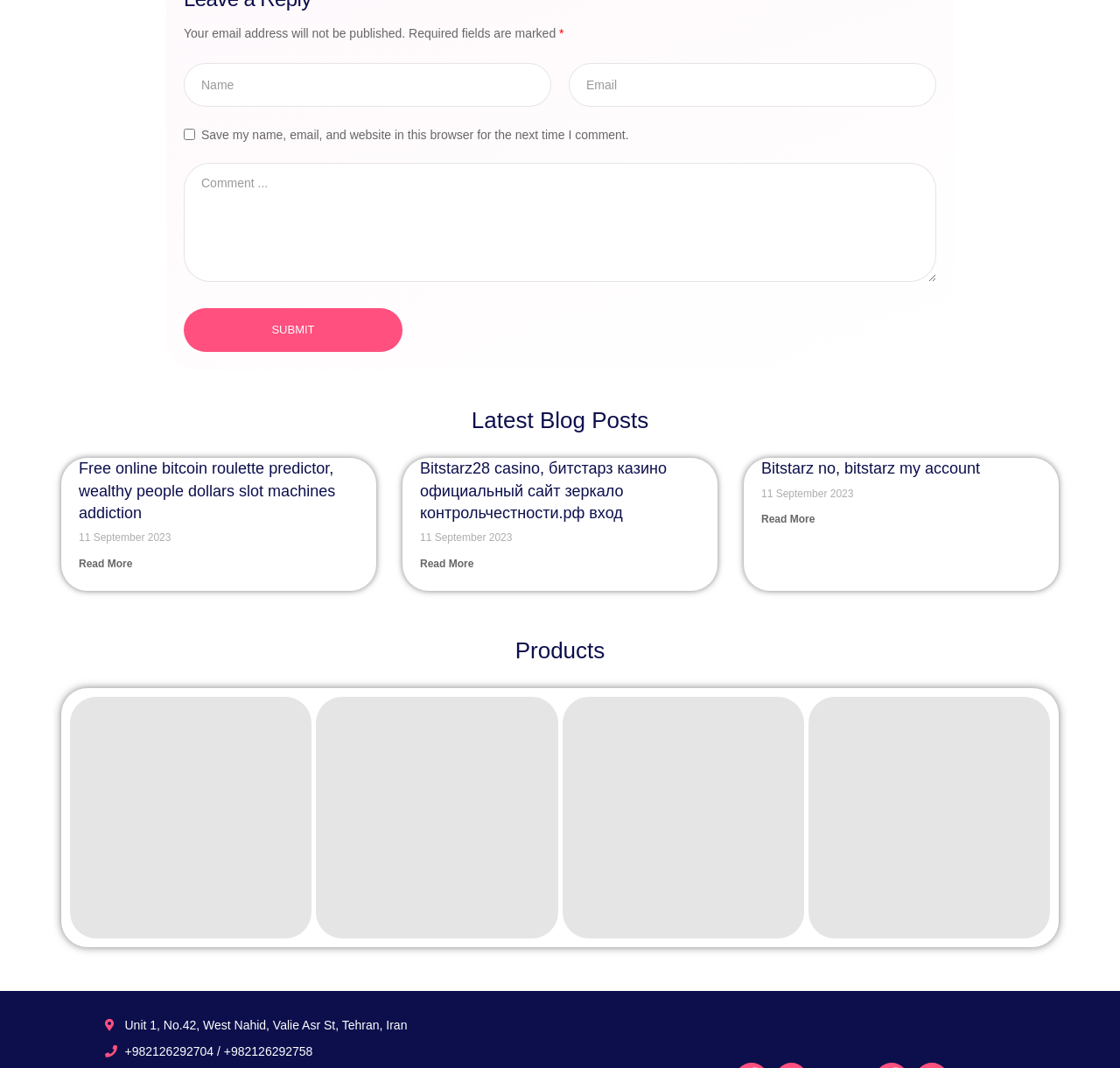Pinpoint the bounding box coordinates of the clickable area needed to execute the instruction: "Enter your name". The coordinates should be specified as four float numbers between 0 and 1, i.e., [left, top, right, bottom].

[0.164, 0.059, 0.492, 0.1]